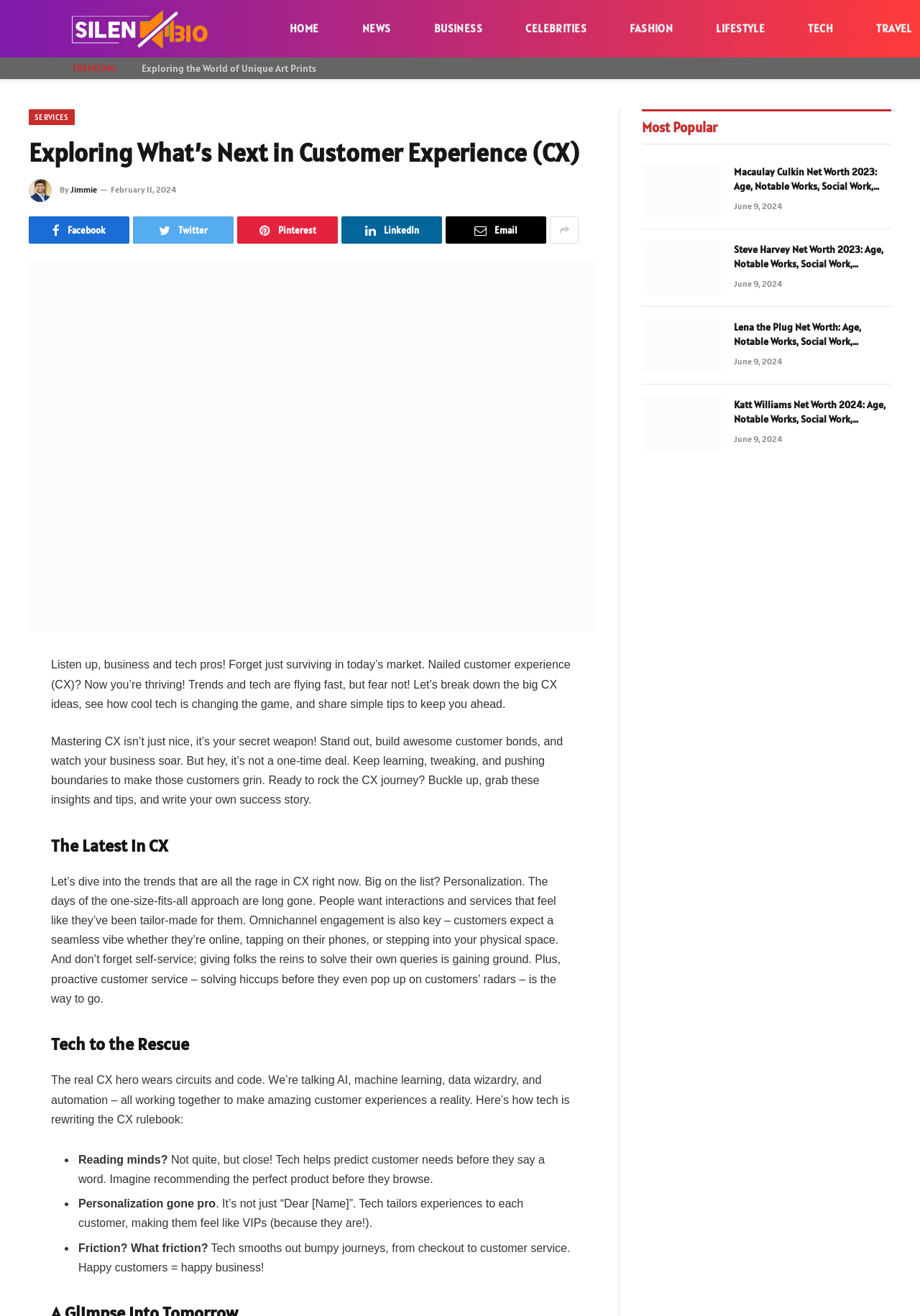Determine the bounding box coordinates for the area that needs to be clicked to fulfill this task: "Click on the 'HOME' link". The coordinates must be given as four float numbers between 0 and 1, i.e., [left, top, right, bottom].

[0.291, 0.0, 0.37, 0.044]